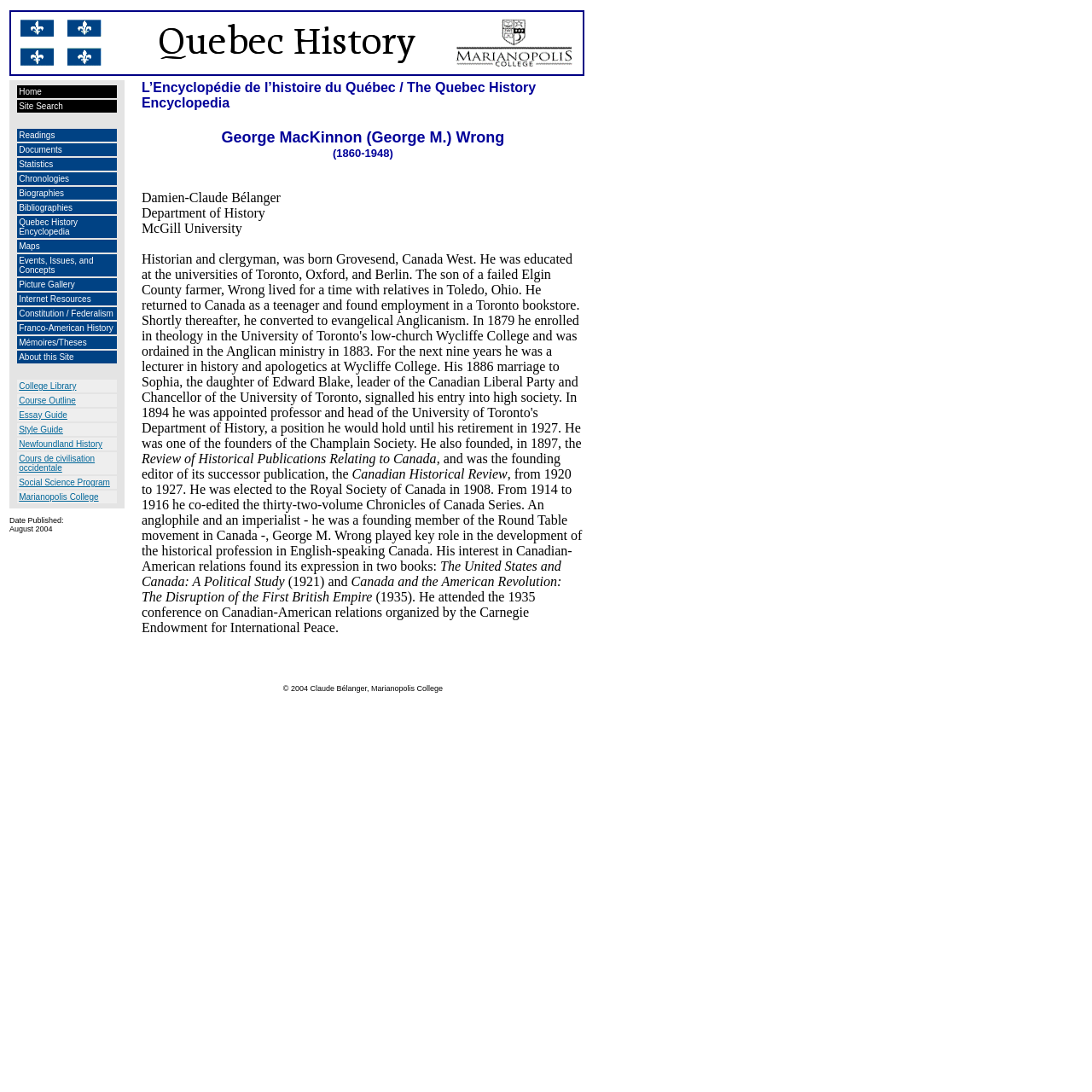Summarize the webpage with a detailed and informative caption.

The webpage is about George Mackinnon Wrong, a Canadian historian, and features a collection of resources related to Canadian history. At the top-left corner, there is a small image, and below it, a table with two rows. The first row contains a cell with the text "Quebec History" and an image. The second row has a cell with the text "Date Published: August 2004".

Below the table, there is a navigation menu with multiple links, including "Home", "Site Search", "Readings", "Documents", "Statistics", "Chronologies", "Biographies", "Bibliographies", "Quebec History Encyclopedia", "Maps", "Events, Issues, and Concepts", "Picture Gallery", "Internet Resources", "Constitution / Federalism", "Franco-American History", "Mémoires/Theses", and "About this Site". These links are arranged in a vertical list, with each link in a separate row.

To the right of the navigation menu, there is another table with multiple rows, each containing a link to a different resource, including "College Library", "Course Outline", "Essay Guide", "Style Guide", and "Newfoundland History". These links are also arranged in a vertical list.

Overall, the webpage appears to be a portal to various resources related to Canadian history, with a focus on Quebec history and the works of George Mackinnon Wrong.